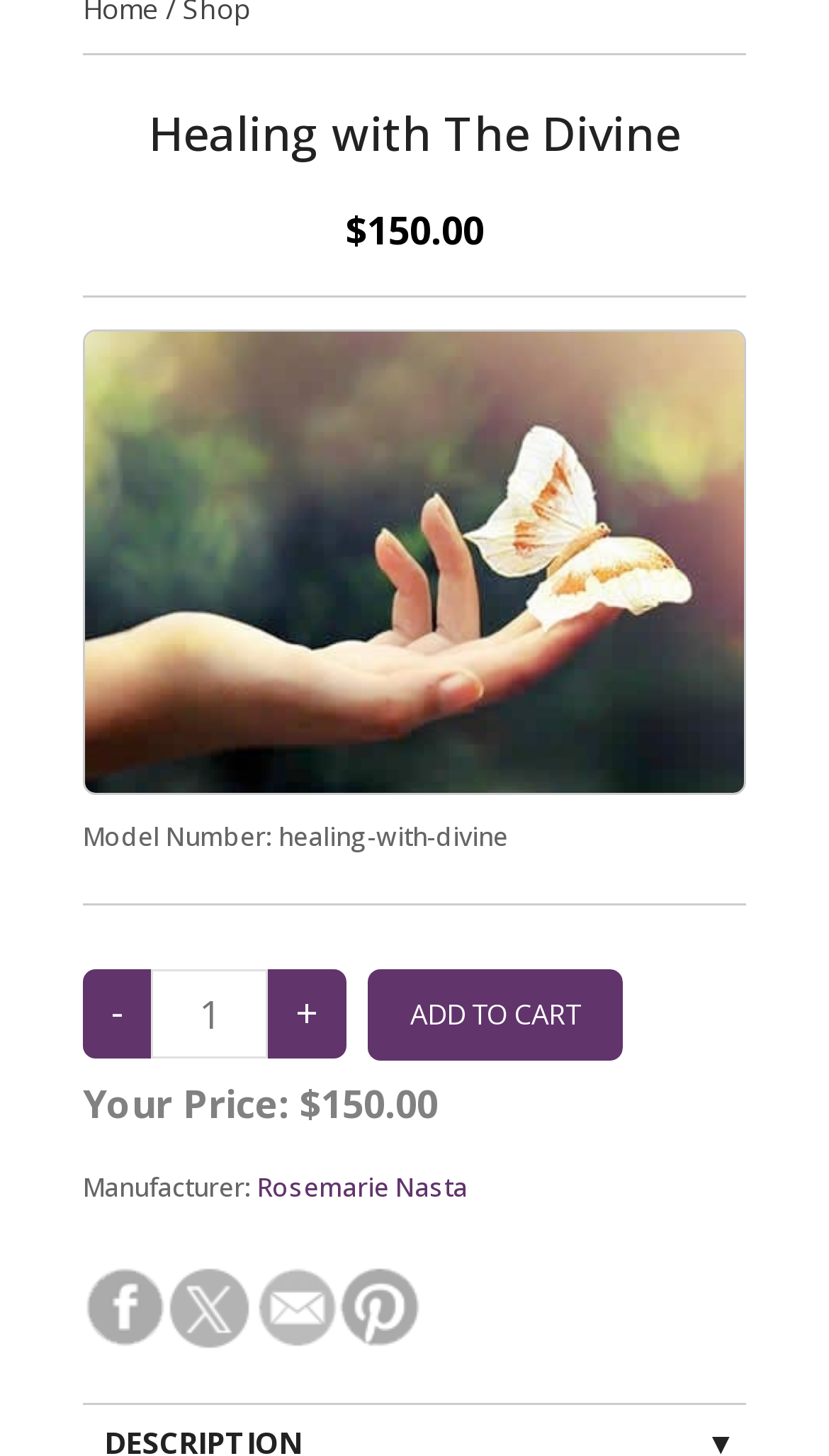Please determine the bounding box of the UI element that matches this description: value="-". The coordinates should be given as (top-left x, top-left y, bottom-right x, bottom-right y), with all values between 0 and 1.

[0.1, 0.666, 0.182, 0.727]